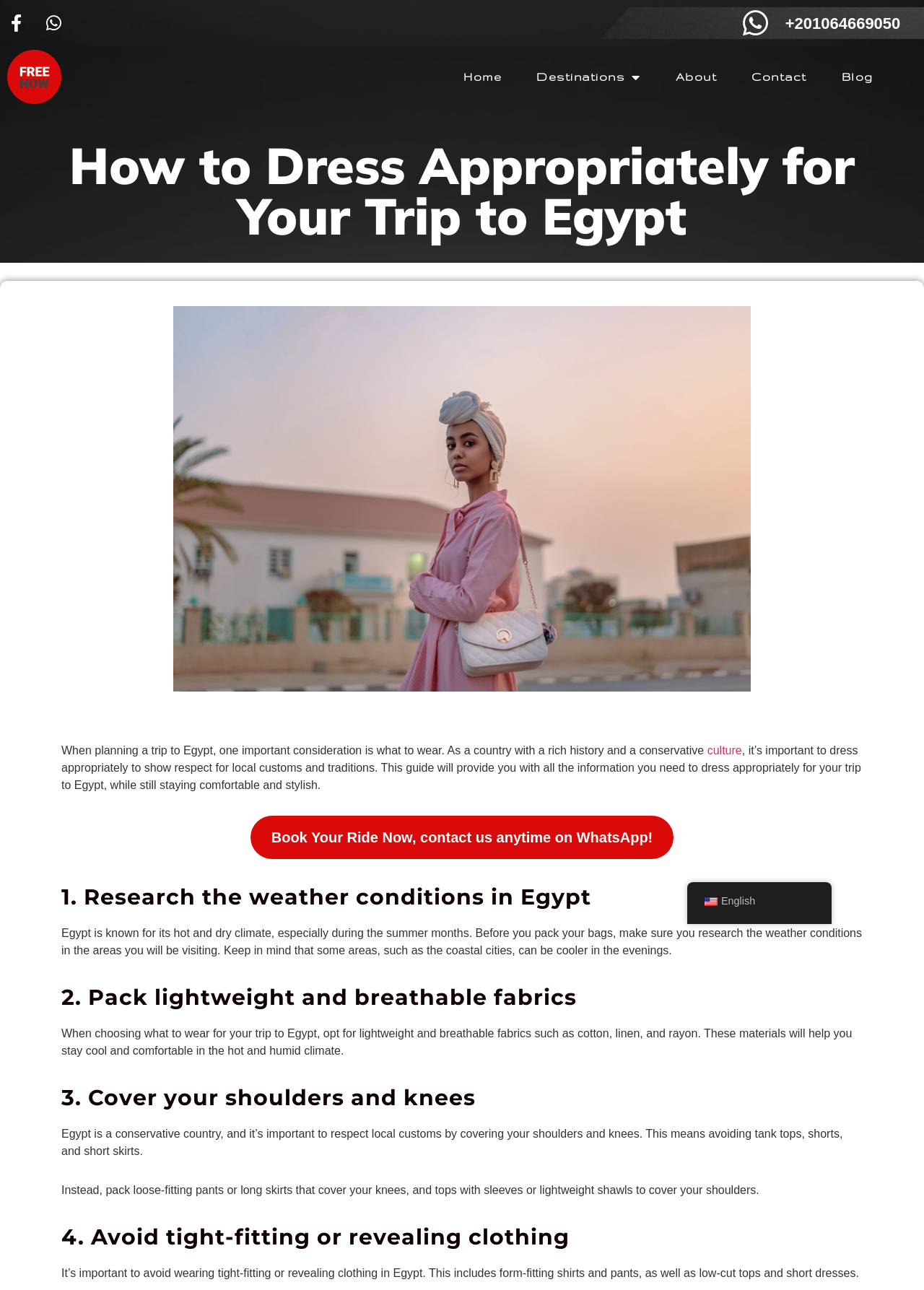Locate the bounding box coordinates of the clickable area needed to fulfill the instruction: "Read about Destinations".

[0.581, 0.055, 0.676, 0.064]